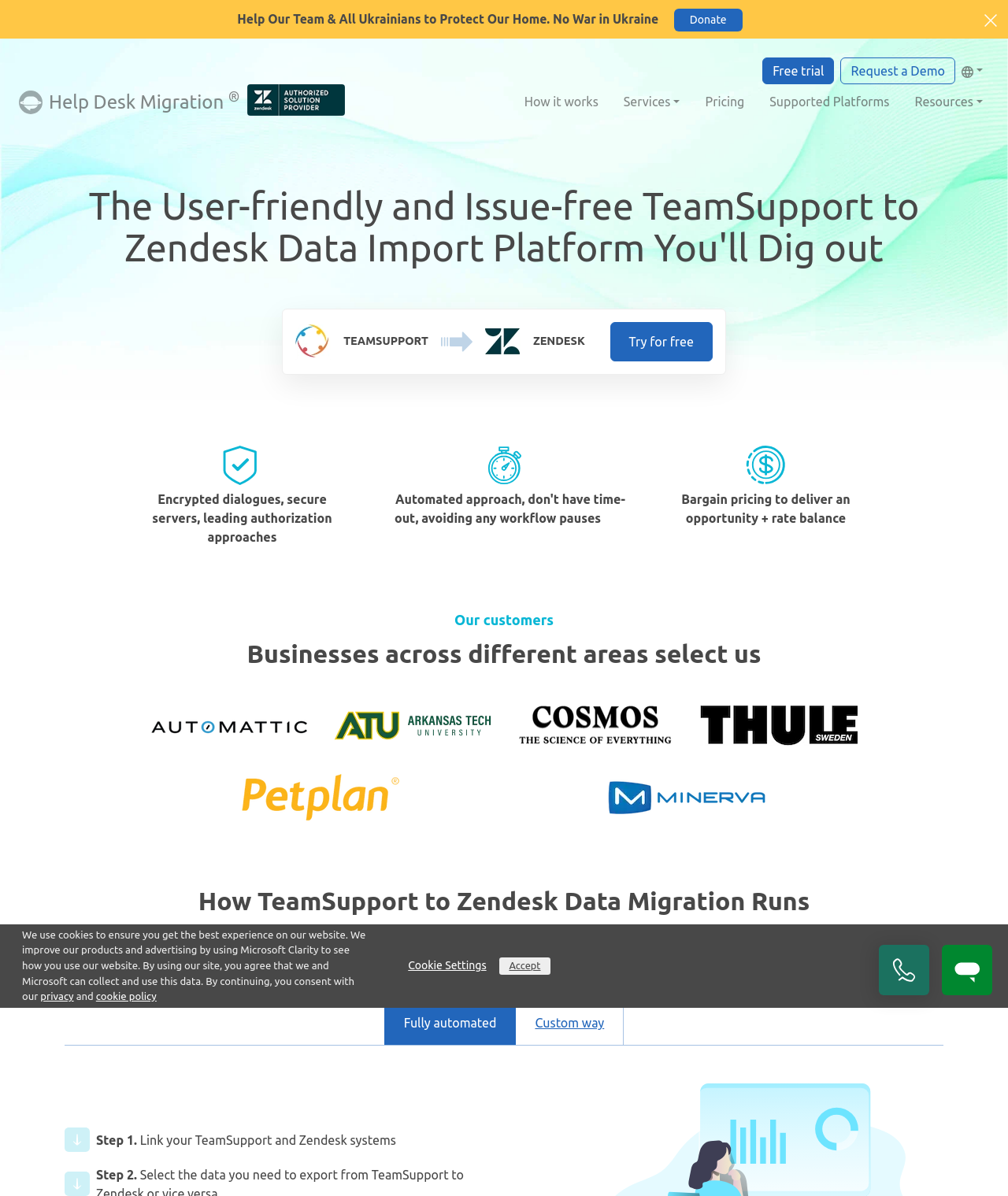Please identify the bounding box coordinates of the clickable area that will allow you to execute the instruction: "Click the 'Pricing' link".

[0.693, 0.072, 0.745, 0.098]